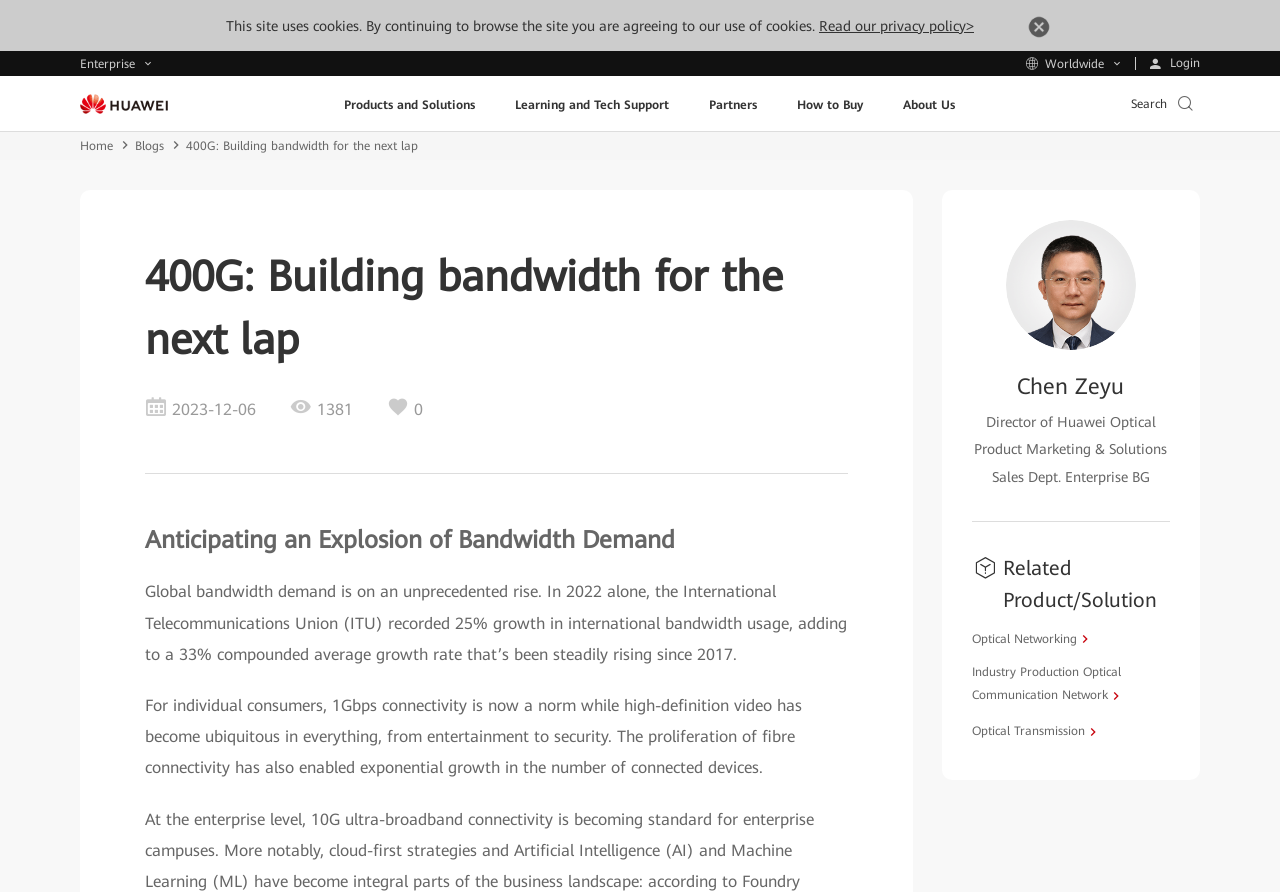Determine the bounding box coordinates of the UI element described by: "Underfoot: SQUIRREL CORN »".

None